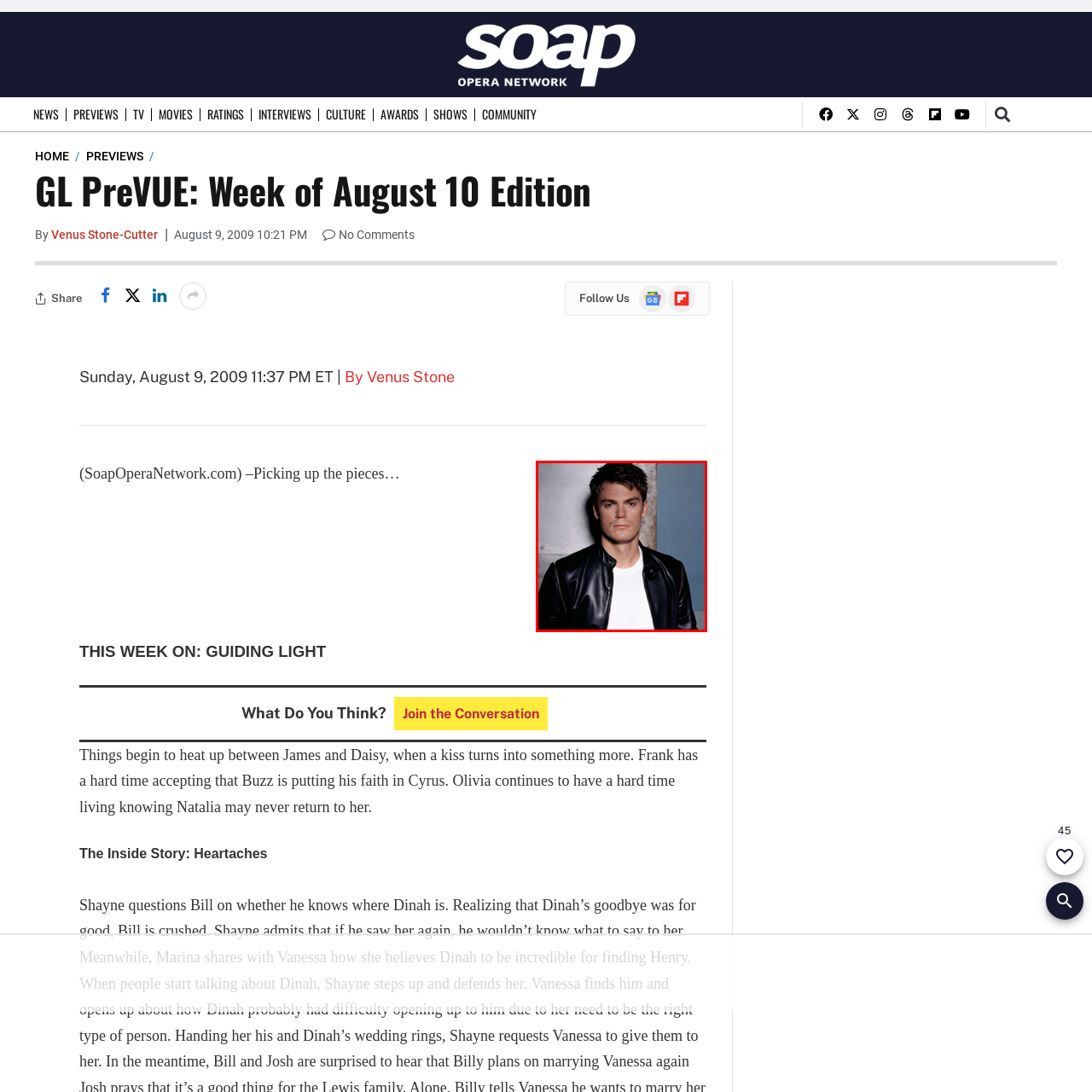Offer a detailed caption for the image that is surrounded by the red border.

The image features a young man with tousled hair, wearing a stylish black leather jacket over a plain white t-shirt. He stands against a simple, neutral backdrop, which adds to the focus on his confident expression and modern style. This image is associated with a feature titled "GL PreVUE: Week of August 10 Edition," hinting at its context related to television programming, specifically the world of soap operas. The overall aesthetic conveys a blend of contemporary fashion and a serious demeanor, indicative of a character or personality involved in dramatic storytelling, typical of the soap opera genre.